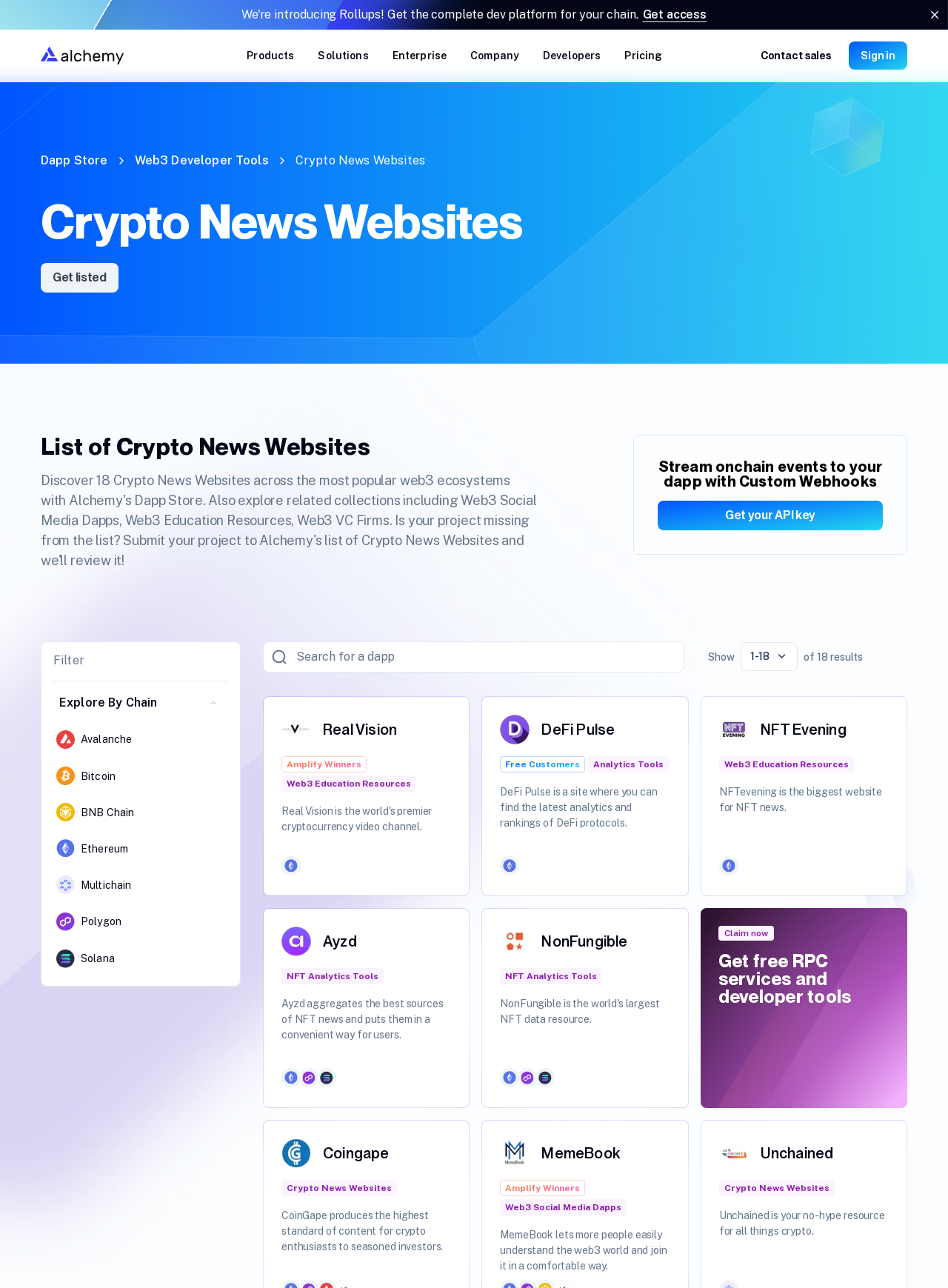Locate the bounding box coordinates of the element you need to click to accomplish the task described by this instruction: "View all 'Dapp Store' collections".

[0.657, 0.203, 0.939, 0.237]